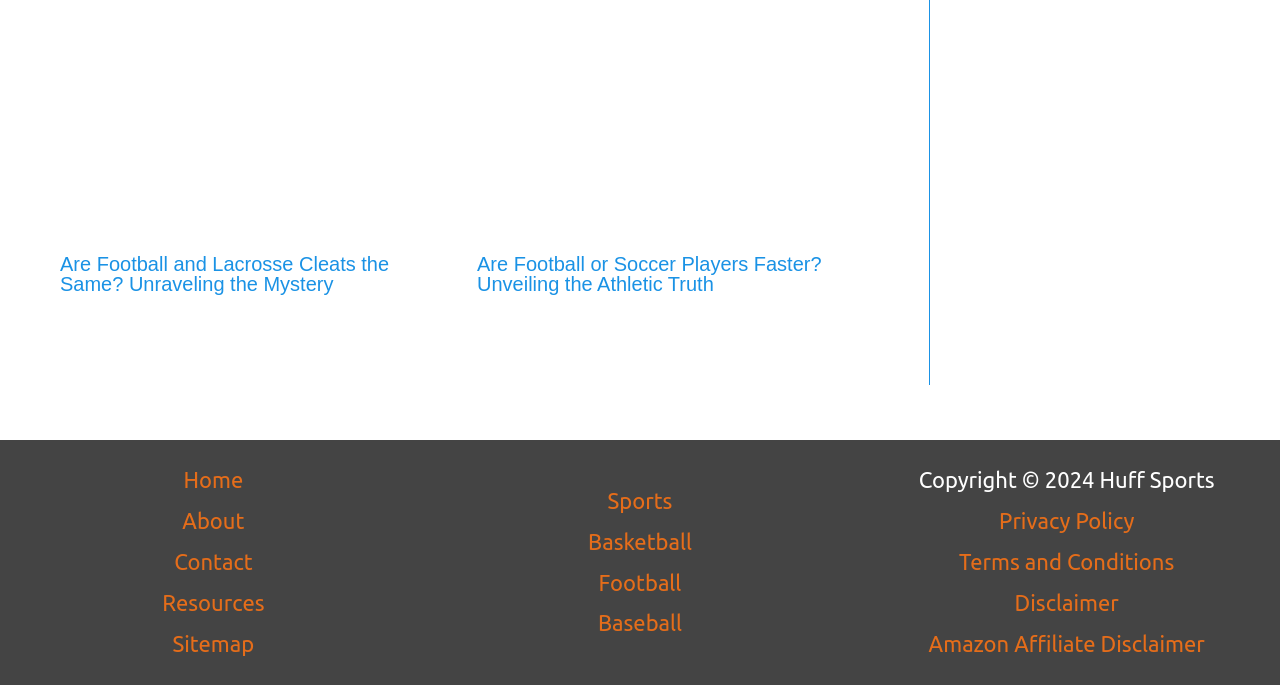Please locate the bounding box coordinates of the element that should be clicked to complete the given instruction: "View Privacy Policy".

[0.78, 0.742, 0.886, 0.778]